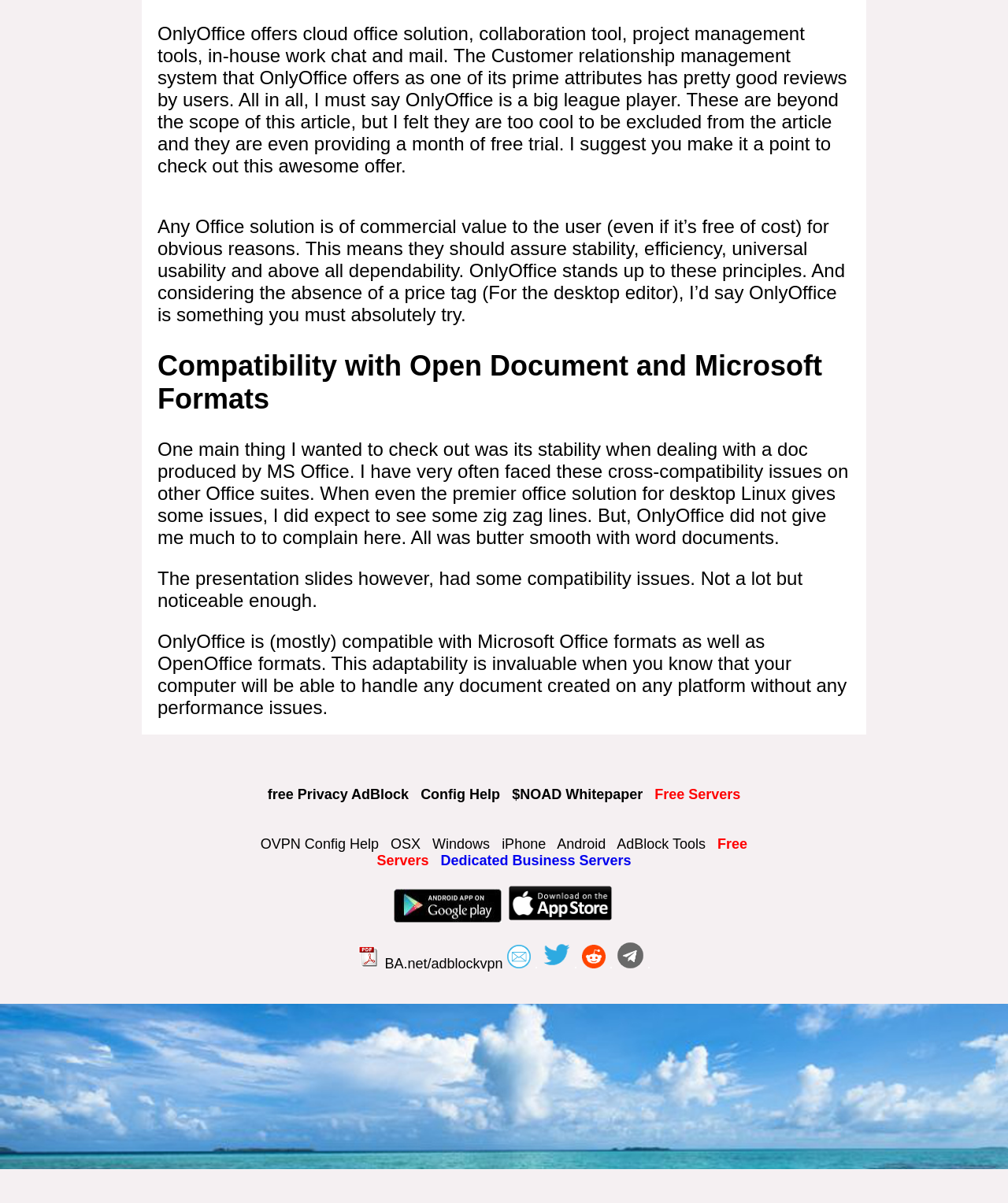Locate the coordinates of the bounding box for the clickable region that fulfills this instruction: "Get help with 'OVPN Config Help'".

[0.258, 0.695, 0.376, 0.708]